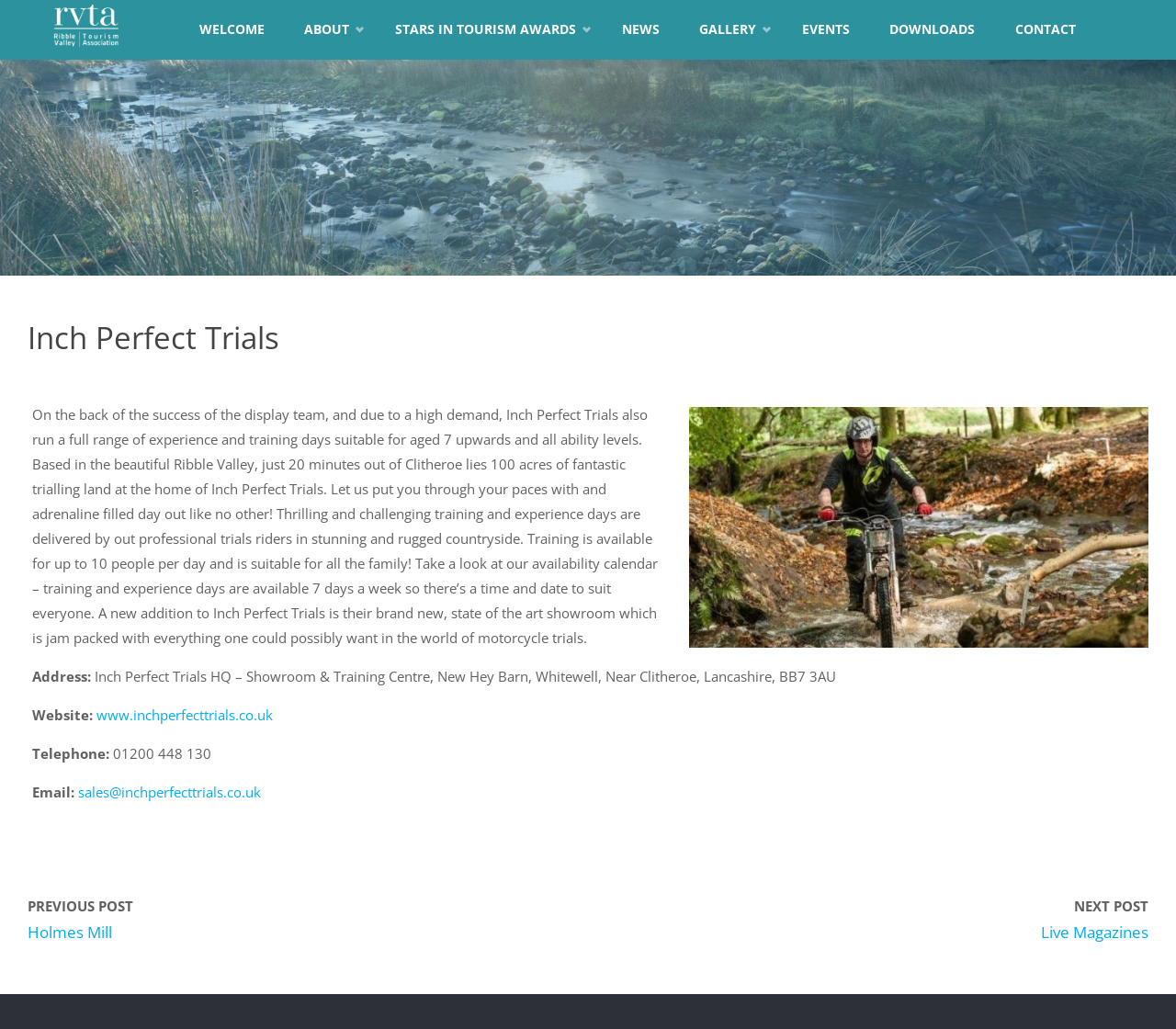How many people can participate in a training day?
Respond with a short answer, either a single word or a phrase, based on the image.

Up to 10 people